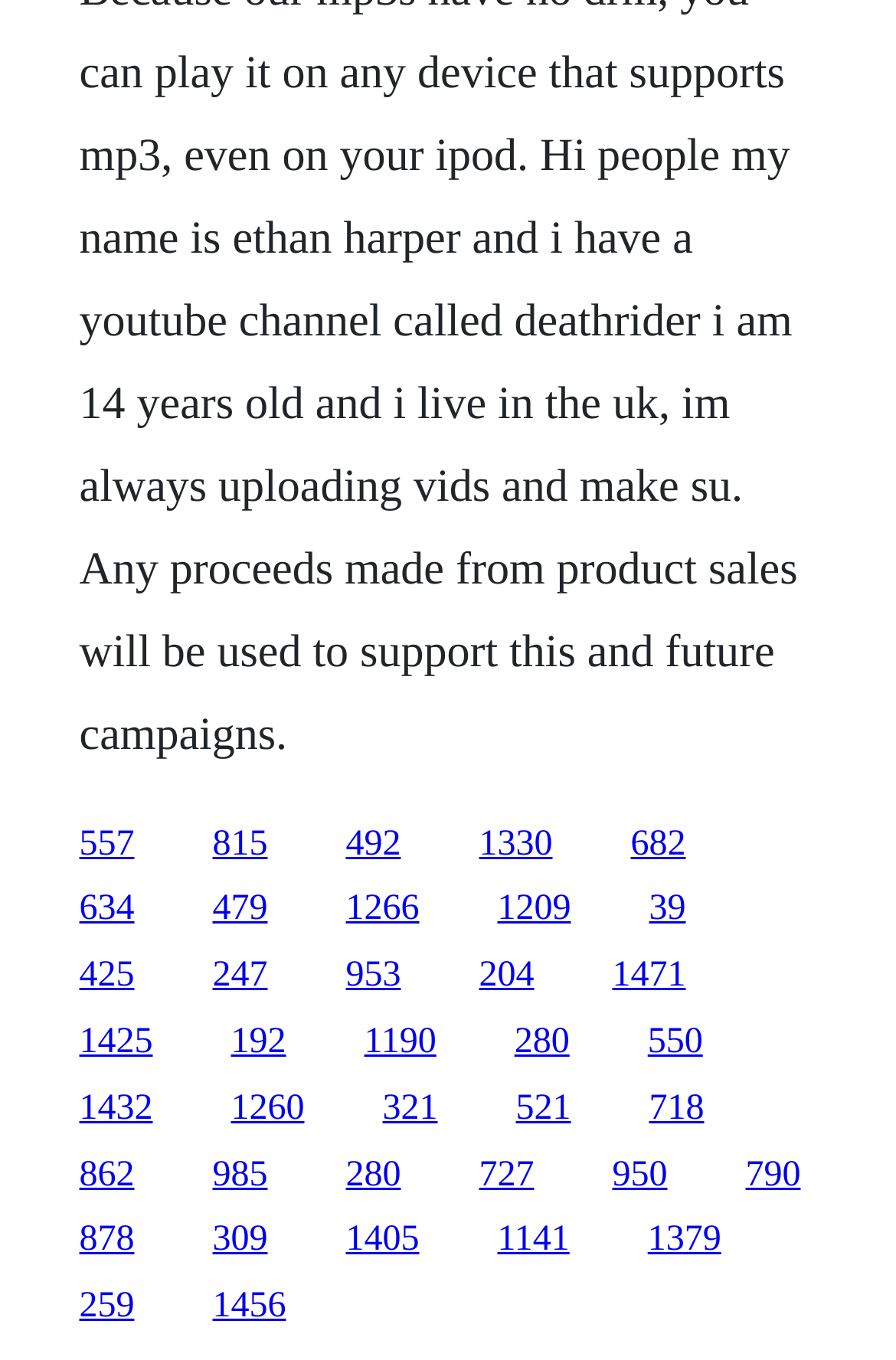Specify the bounding box coordinates of the element's region that should be clicked to achieve the following instruction: "visit the fifth link". The bounding box coordinates consist of four float numbers between 0 and 1, in the format [left, top, right, bottom].

[0.704, 0.606, 0.765, 0.634]